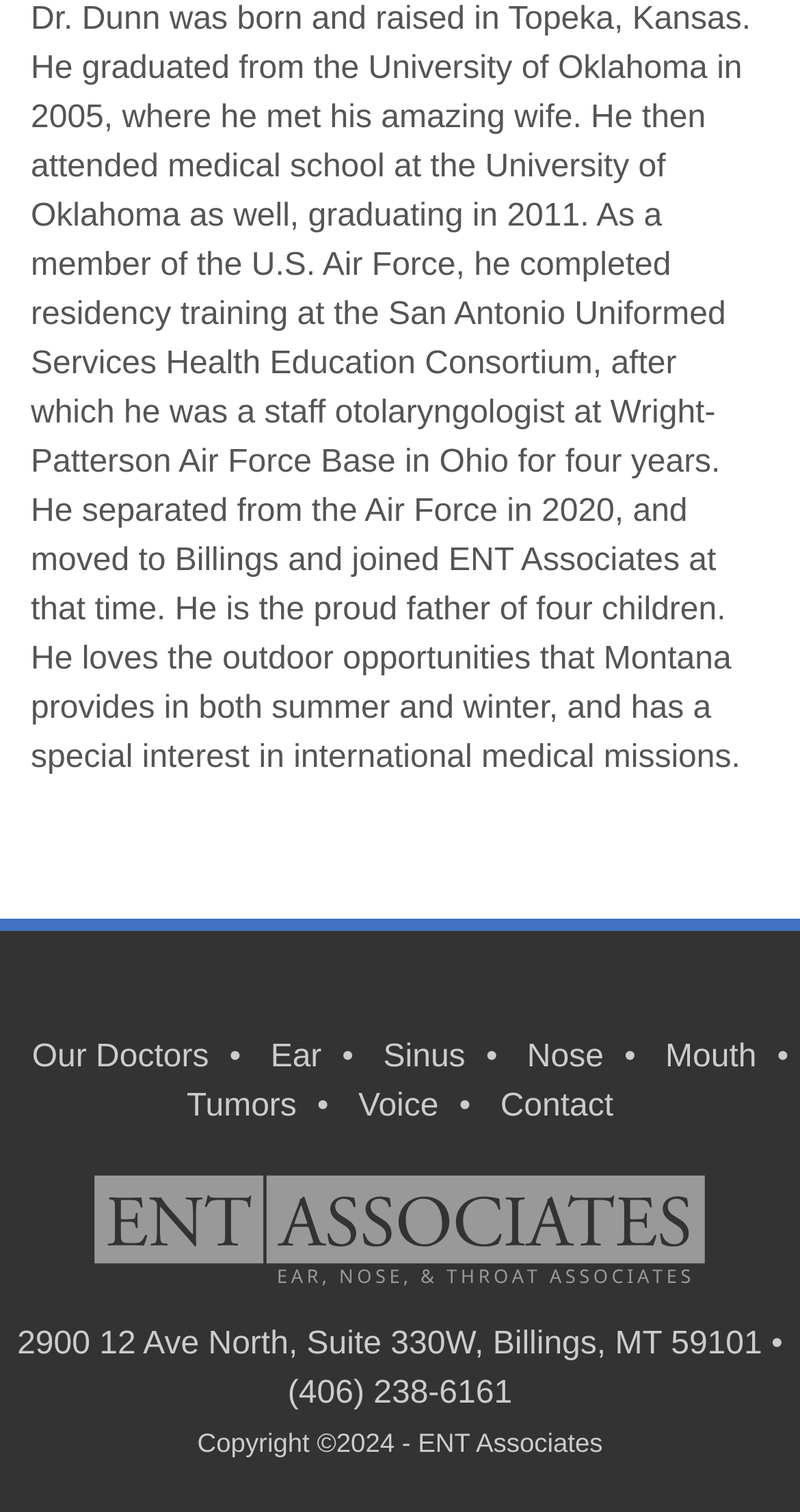Please respond to the question using a single word or phrase:
What is the phone number of ENT Associates?

(406) 238-6161